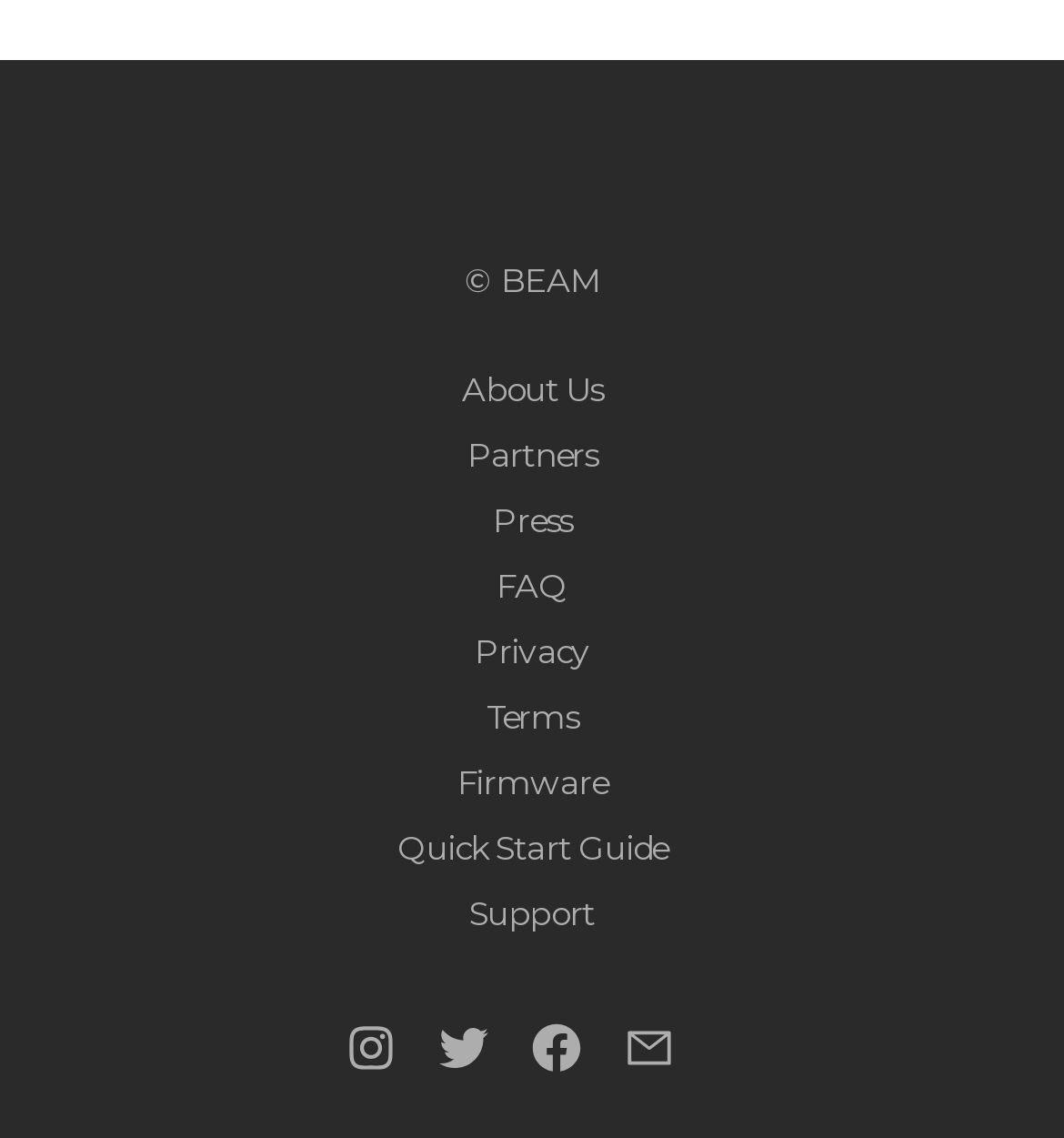Predict the bounding box of the UI element based on this description: "About Us".

[0.434, 0.324, 0.566, 0.362]